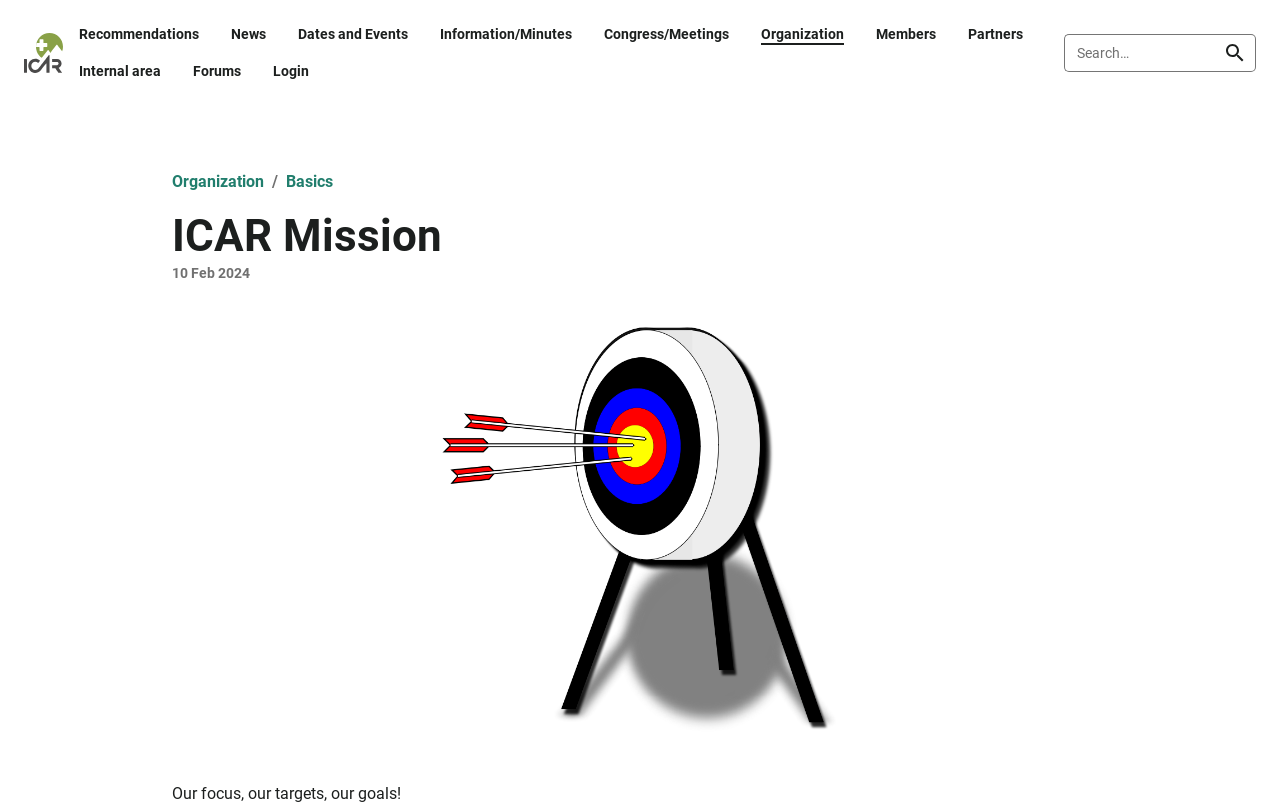Locate the bounding box of the UI element defined by this description: "aria-label="Search query" name="query" placeholder="Search…"". The coordinates should be given as four float numbers between 0 and 1, formatted as [left, top, right, bottom].

[0.831, 0.042, 0.95, 0.089]